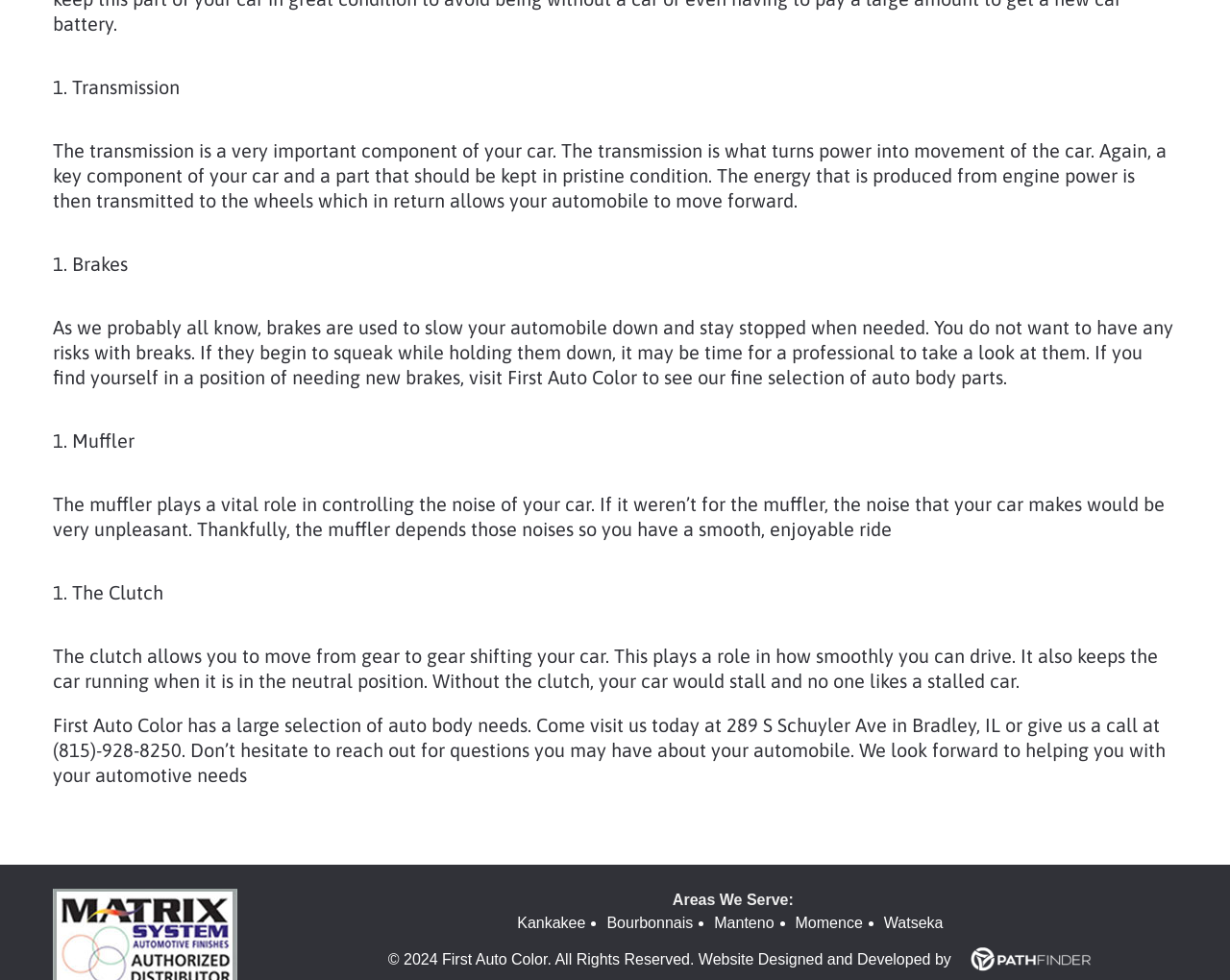Locate the bounding box coordinates of the UI element described by: "First Auto Color". The bounding box coordinates should consist of four float numbers between 0 and 1, i.e., [left, top, right, bottom].

[0.043, 0.729, 0.148, 0.751]